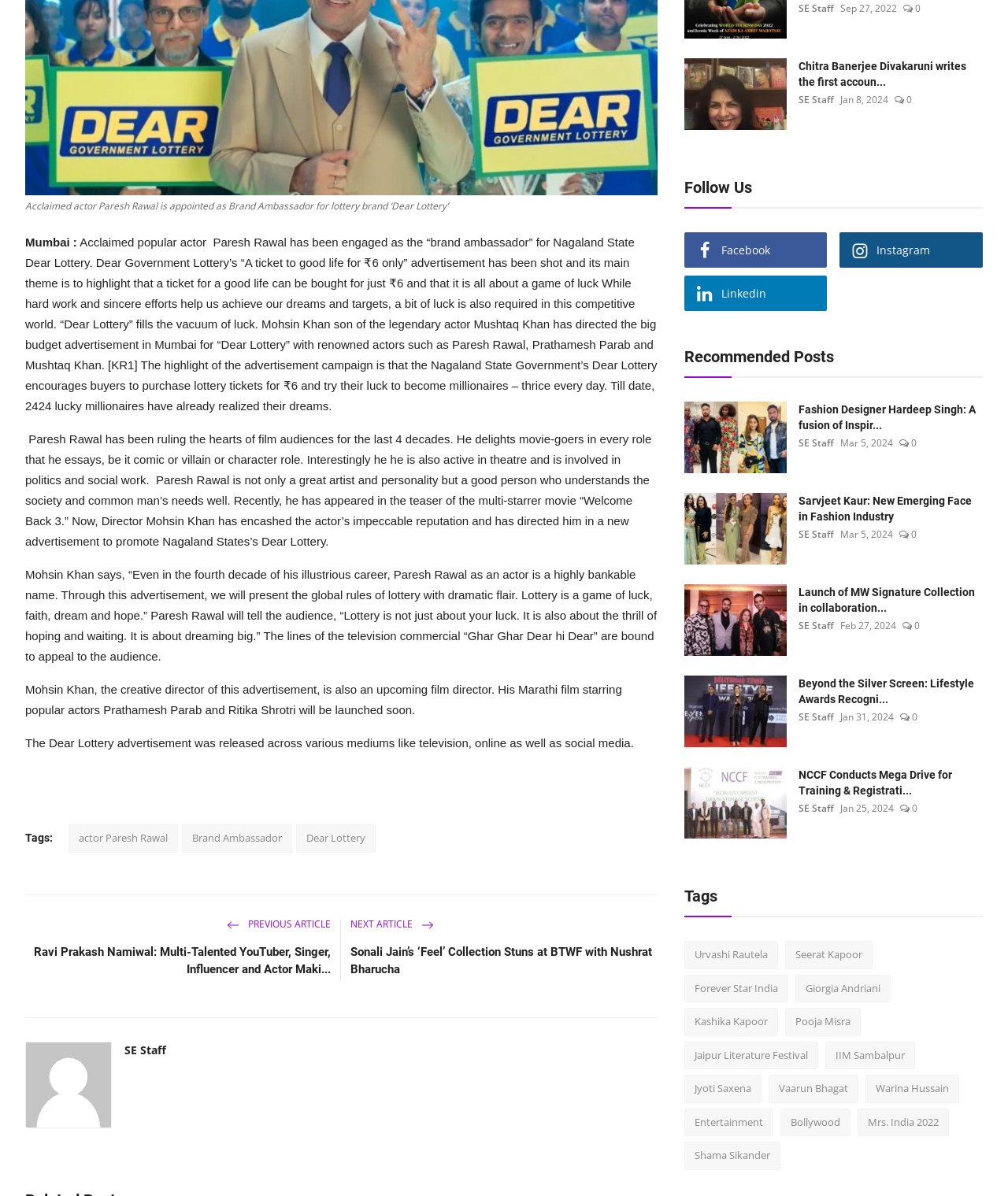Determine the bounding box coordinates for the UI element with the following description: "Warina Hussain". The coordinates should be four float numbers between 0 and 1, represented as [left, top, right, bottom].

[0.858, 0.899, 0.951, 0.922]